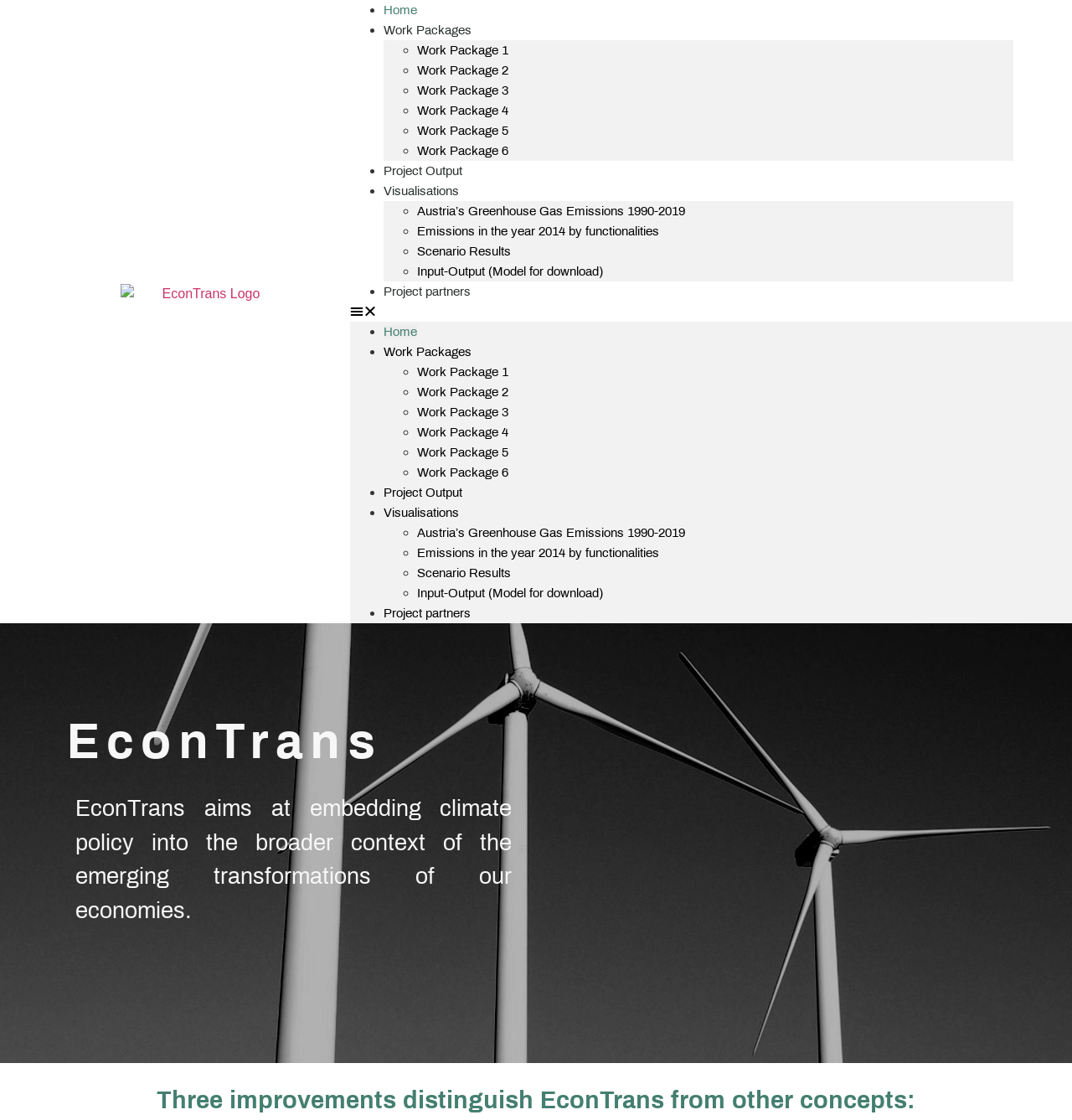Predict the bounding box of the UI element based on the description: "Project partners". The coordinates should be four float numbers between 0 and 1, formatted as [left, top, right, bottom].

[0.358, 0.542, 0.439, 0.553]